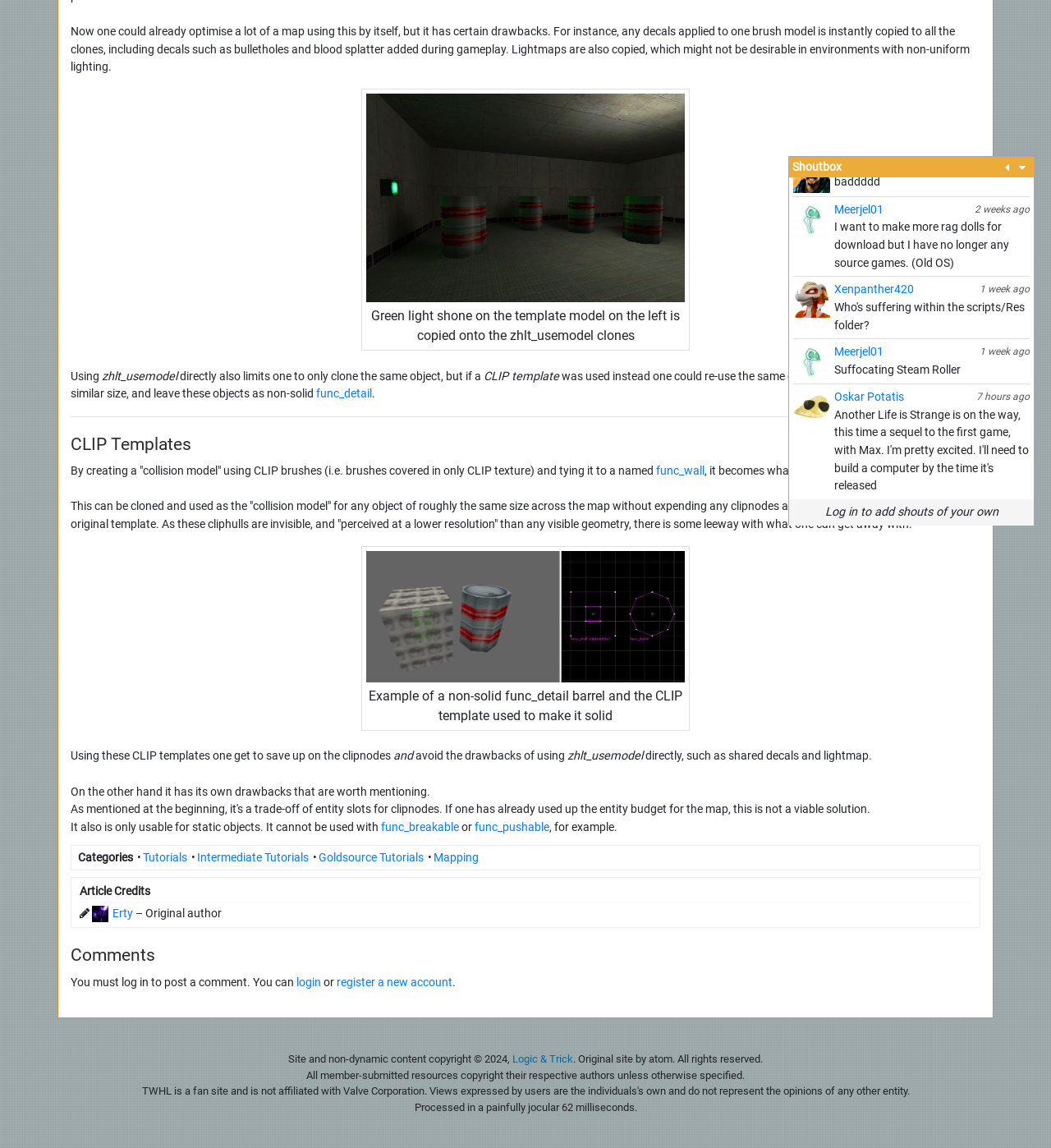Determine the bounding box coordinates of the UI element described by: "alt="Tehcooler"".

[0.755, 0.136, 0.79, 0.168]